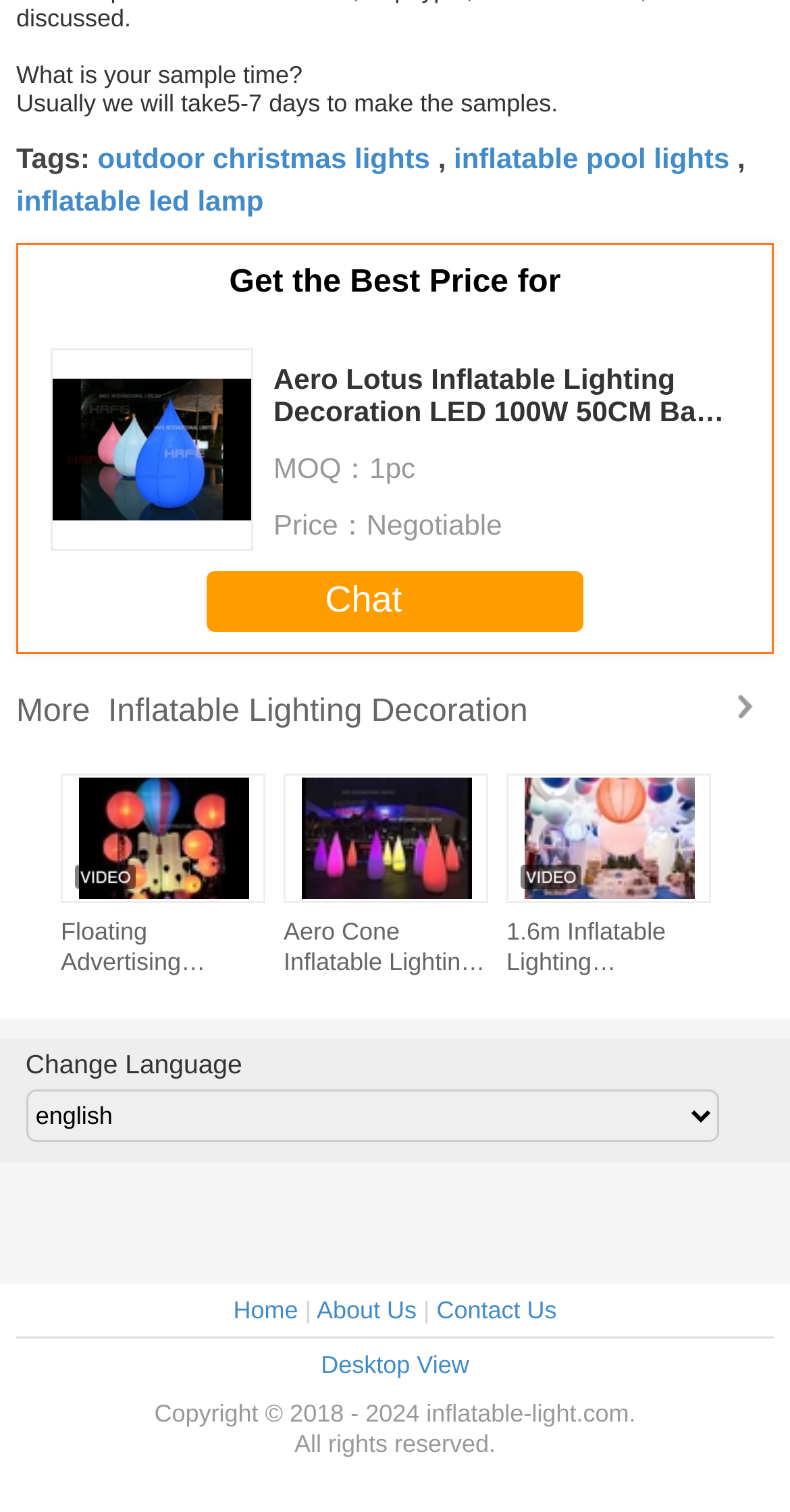What is the MOQ for the product?
Please answer the question with a single word or phrase, referencing the image.

1pc